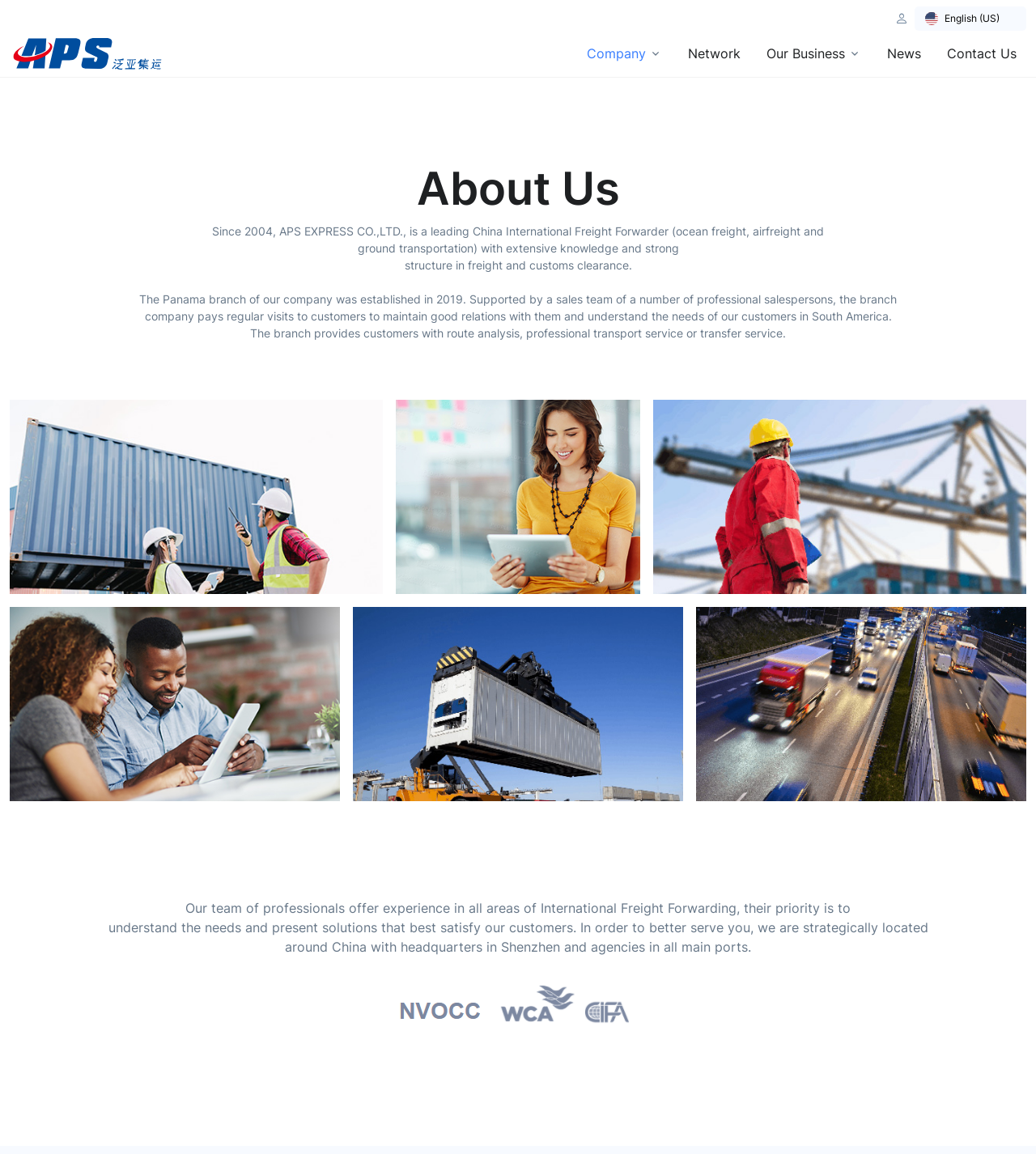Refer to the screenshot and give an in-depth answer to this question: Where is the headquarters of the company?

I found the answer by reading the StaticText element that says 'In order to better serve you, we are strategically located around China with headquarters in Shenzhen and agencies in all main ports.'.